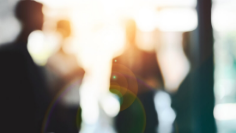Explain the content of the image in detail.

The image captures a blurred scene of individuals engaging in conversation in a well-lit environment, suggesting a professional or networking setting. Soft light filters through, creating a warm ambiance indicative of a vibrant atmosphere, likely in an office or conference space. This context aligns with discussions on important topics, such as those addressed in the related blog post about improving the financial services sector for women, providing a visual representation of collaboration and connection in the business community. The out-of-focus figures, along with the bright highlights, emphasize the importance of dialogue and partnership in achieving success in such pivotal discussions.